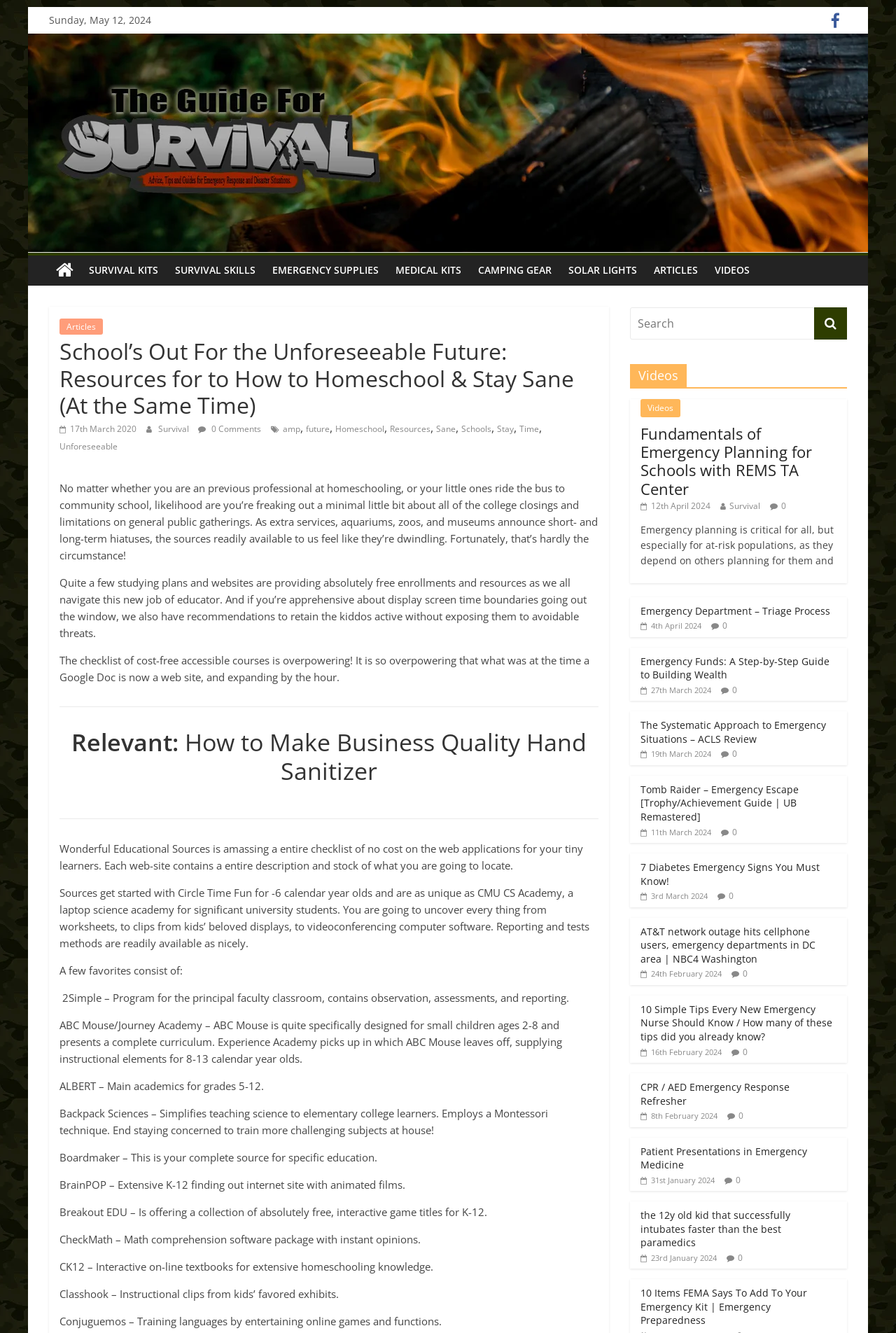Predict the bounding box coordinates of the area that should be clicked to accomplish the following instruction: "View 'Videos'". The bounding box coordinates should consist of four float numbers between 0 and 1, i.e., [left, top, right, bottom].

[0.715, 0.3, 0.759, 0.313]